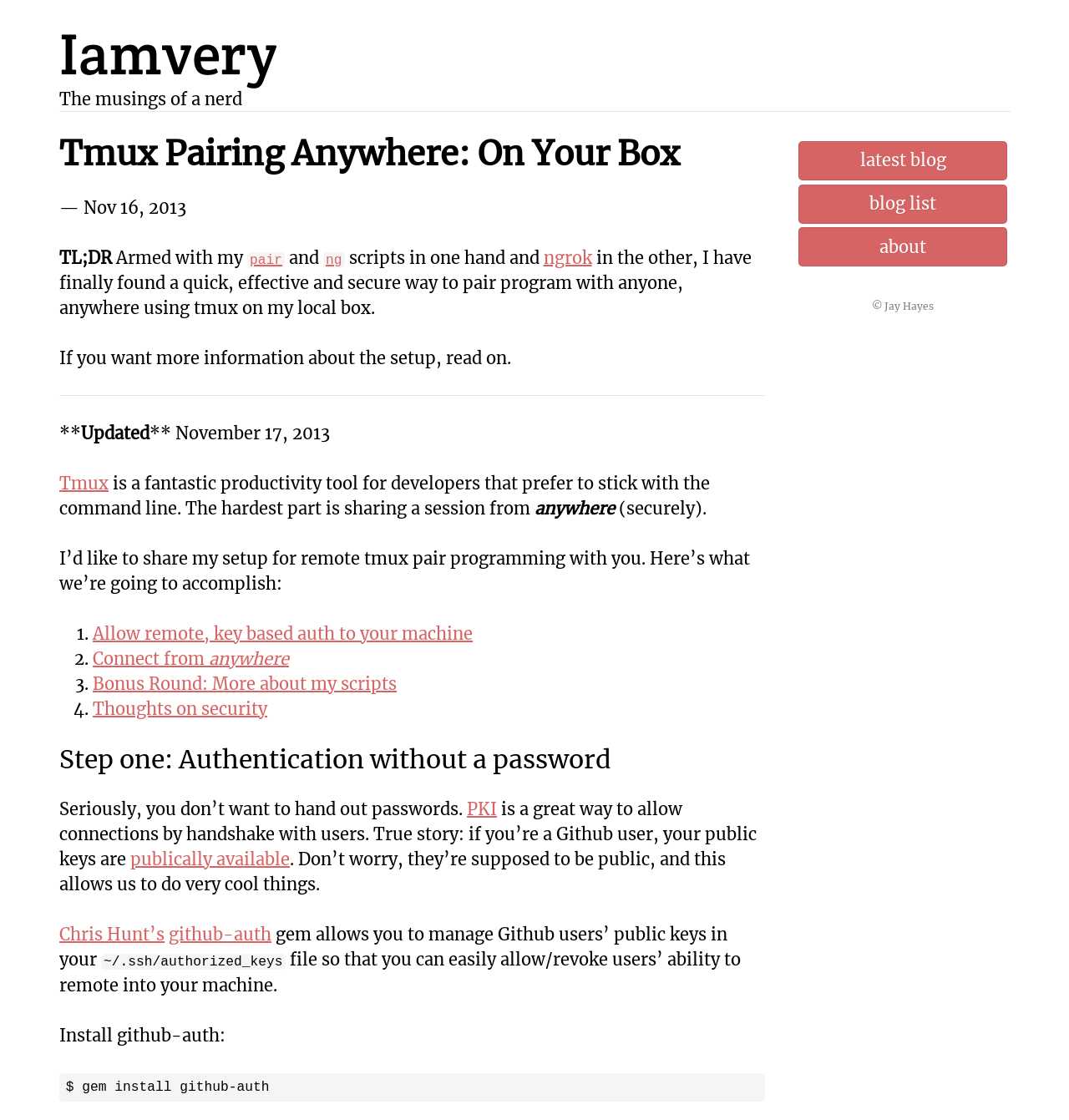Give the bounding box coordinates for the element described by: "About Us".

None